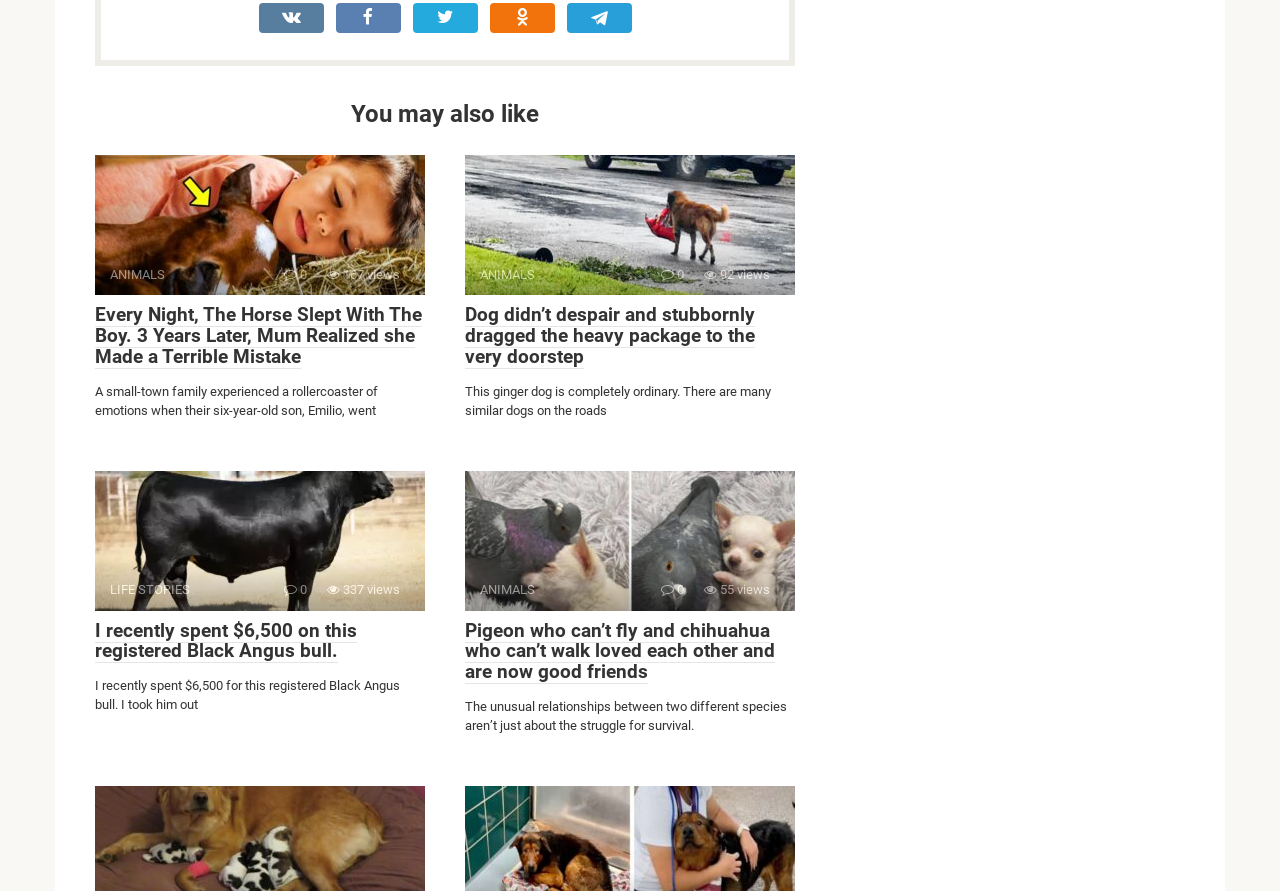Locate the UI element described as follows: "LIFE STORIES 0 337 views". Return the bounding box coordinates as four float numbers between 0 and 1 in the order [left, top, right, bottom].

[0.074, 0.528, 0.332, 0.685]